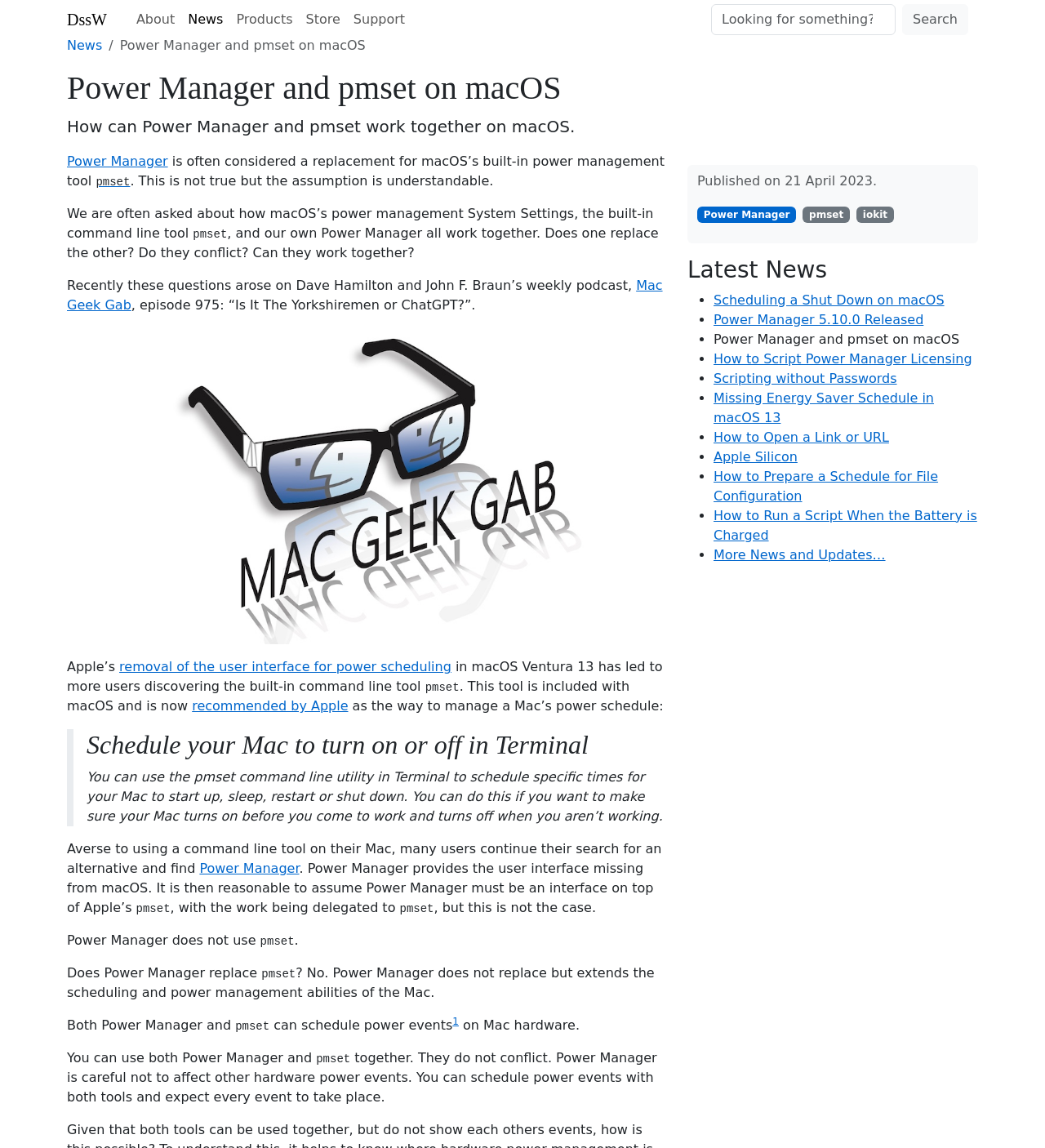What is the name of the podcast where questions about Power Manager and pmset arose?
From the details in the image, answer the question comprehensively.

The webpage mentions that recently, questions about Power Manager and pmset arose on Dave Hamilton and John F. Braun’s weekly podcast, Mac Geek Gab, episode 975: “Is It The Yorkshiremen or ChatGPT?”.